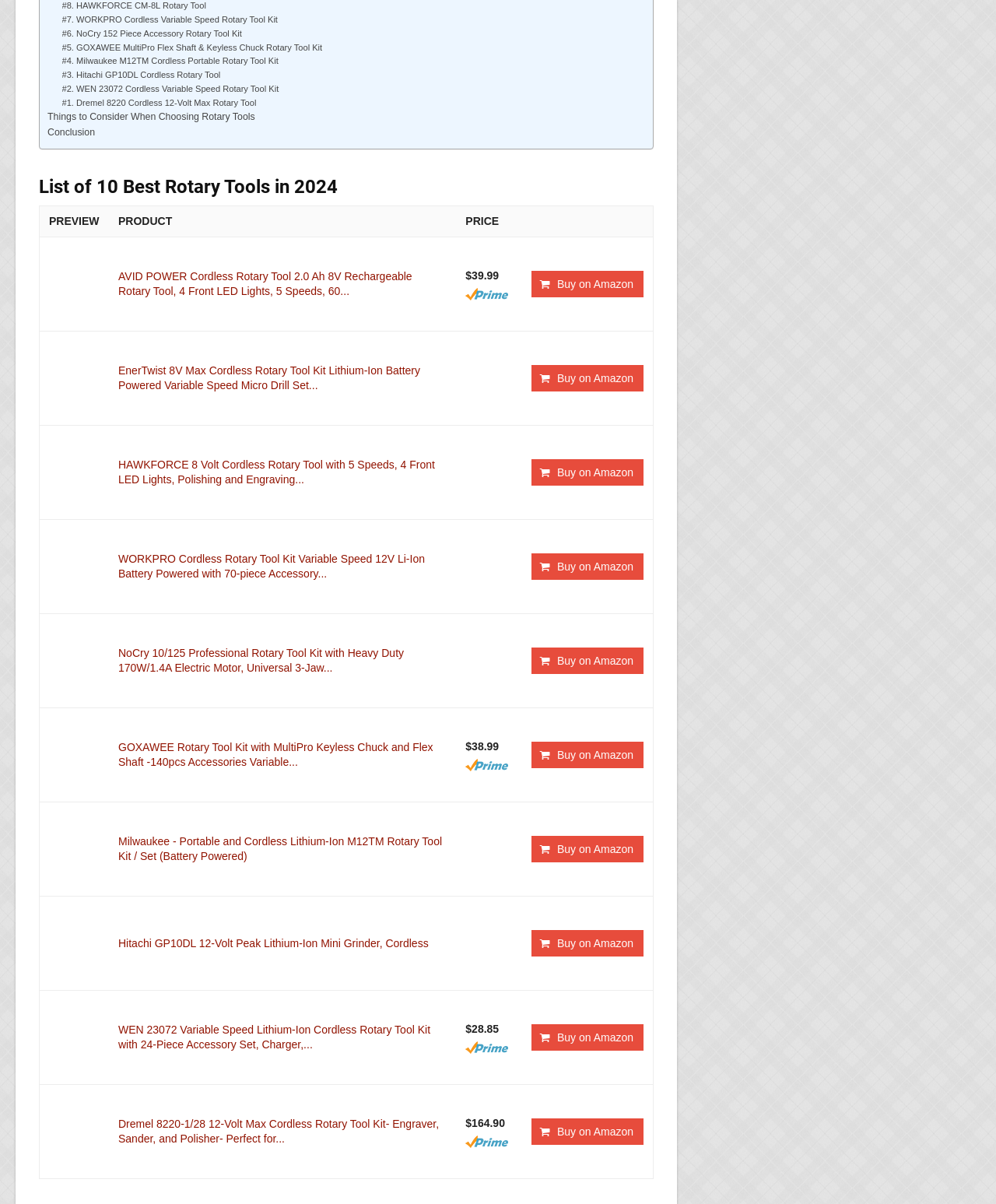Kindly determine the bounding box coordinates for the clickable area to achieve the given instruction: "Read the conclusion about the rotary tools".

[0.048, 0.104, 0.095, 0.117]